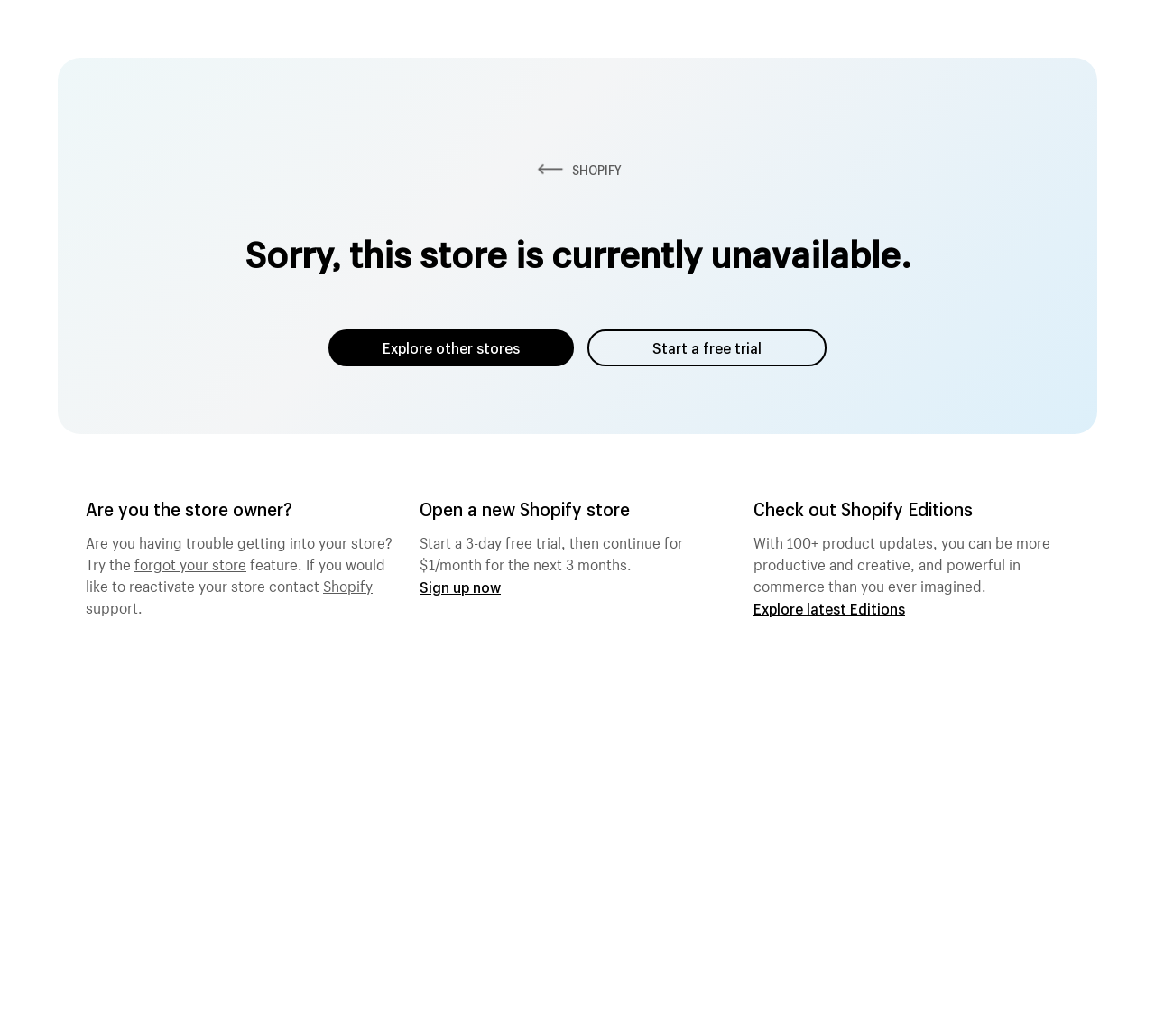What is Shopify Editions about? Based on the screenshot, please respond with a single word or phrase.

product updates